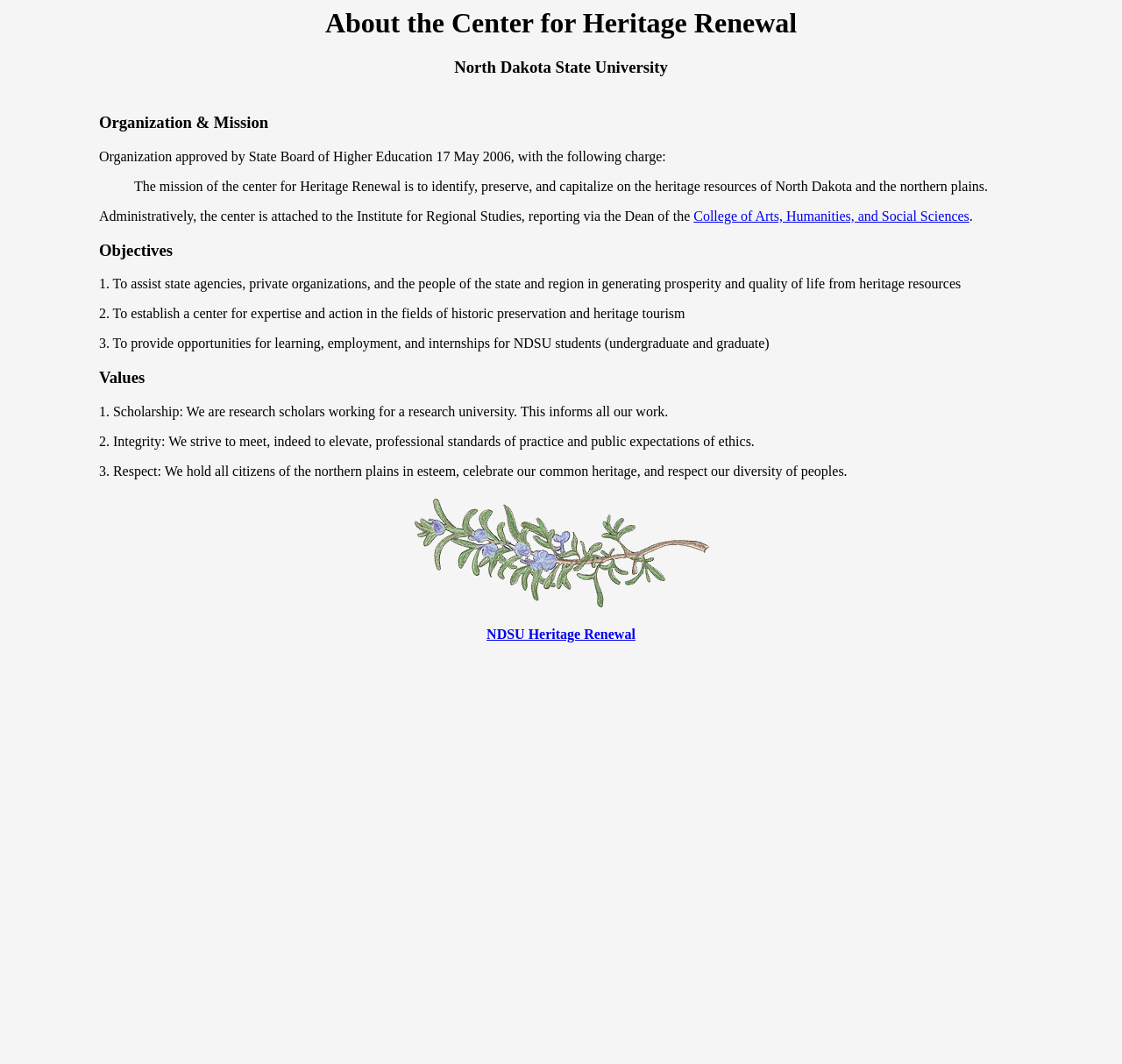Identify the first-level heading on the webpage and generate its text content.

About the Center for Heritage Renewal